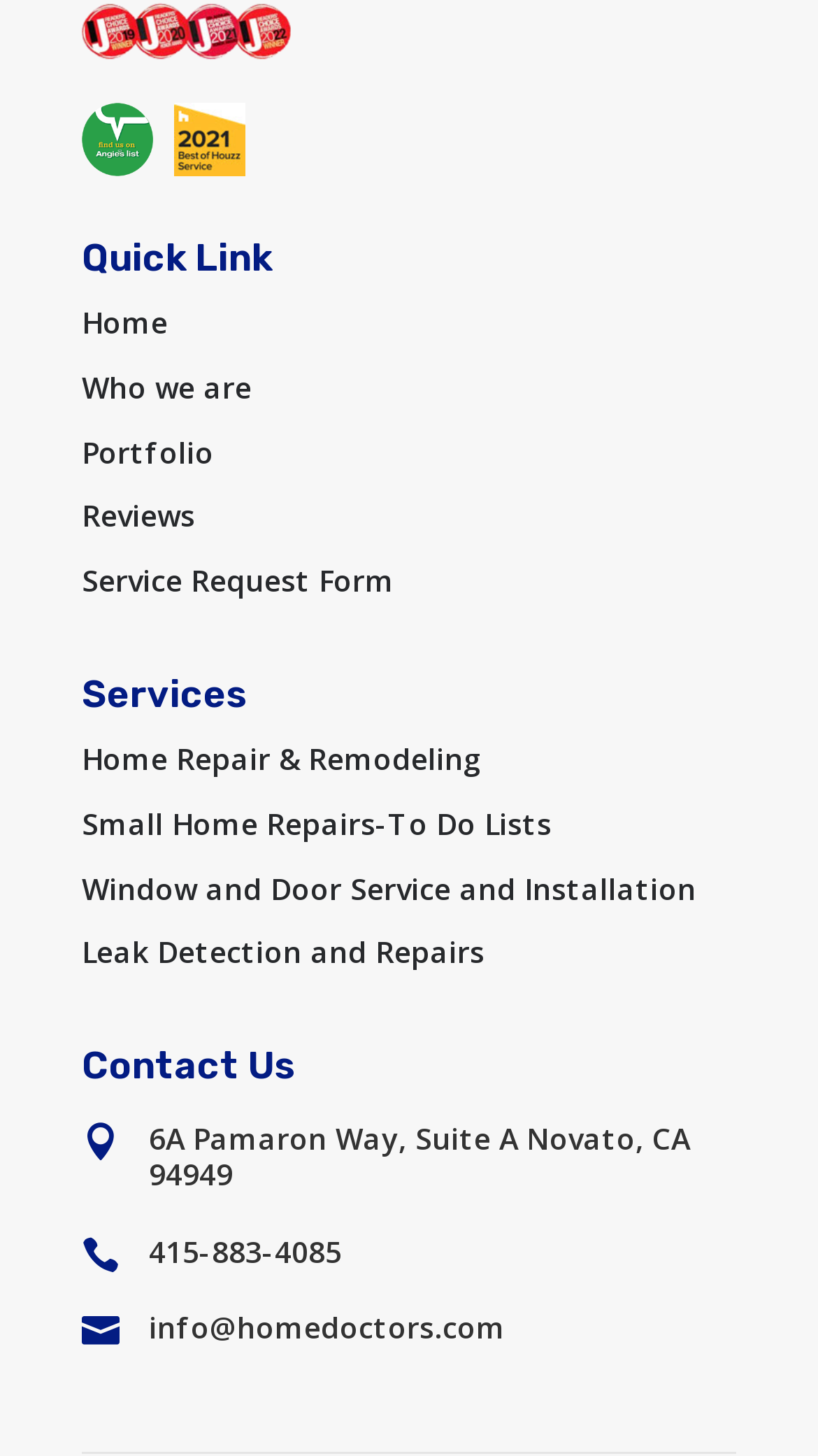Please locate the clickable area by providing the bounding box coordinates to follow this instruction: "Click on the 'Service Request Form' link".

[0.1, 0.385, 0.482, 0.413]